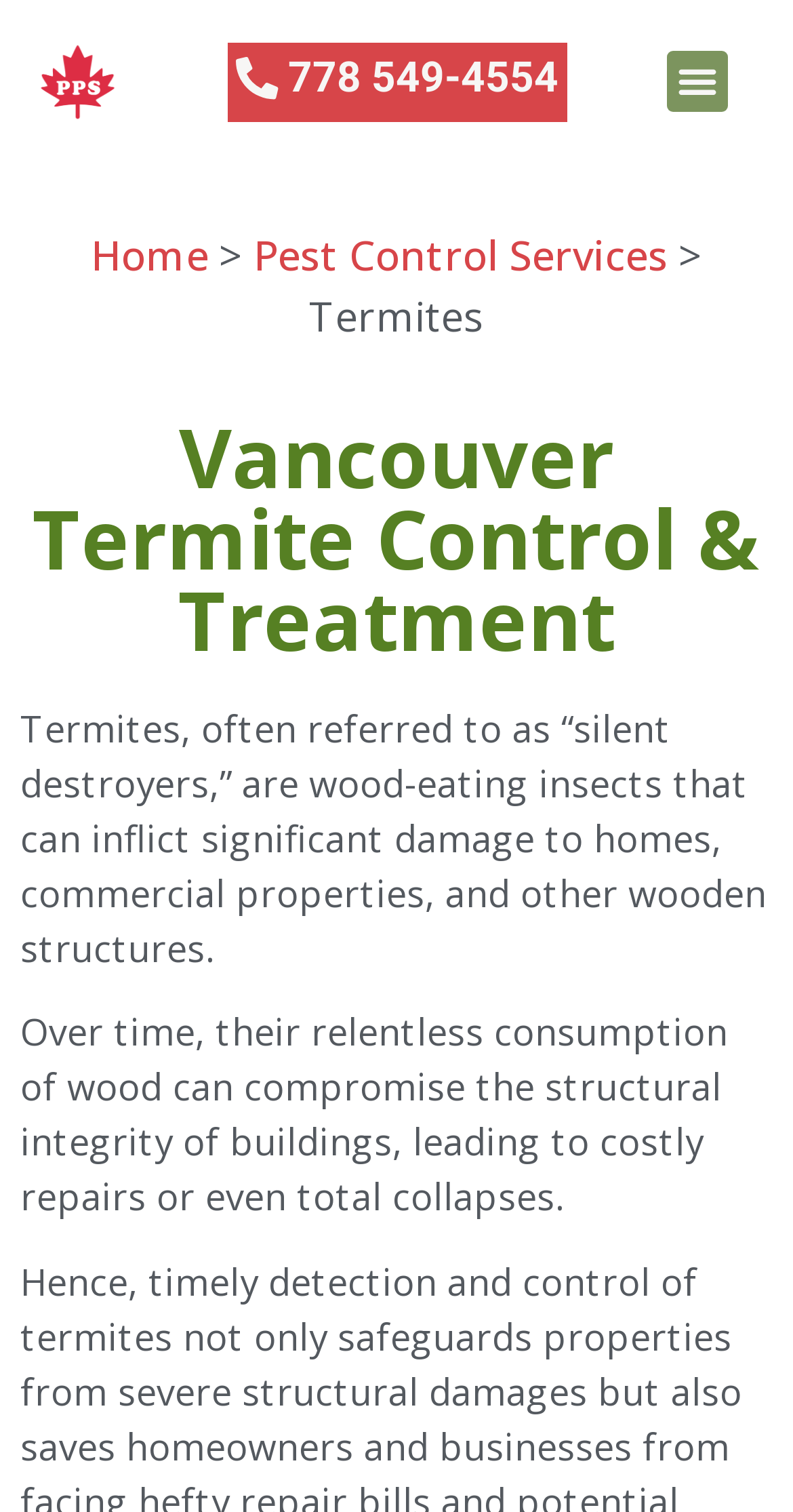Answer the question below in one word or phrase:
What is the potential consequence of termite infestation?

Costly repairs or total collapses